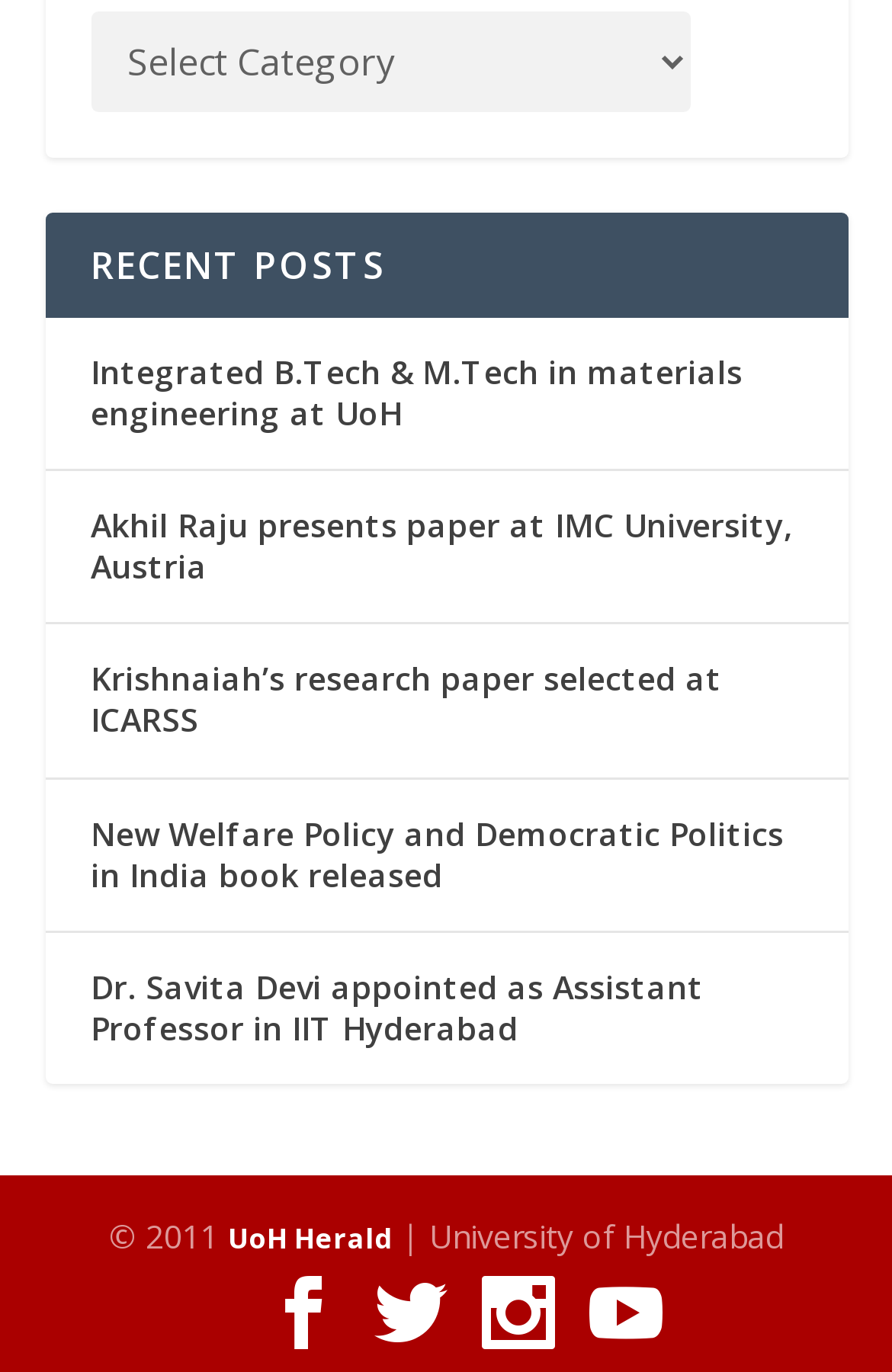Use a single word or phrase to answer this question: 
What is the category of the posts listed?

Recent posts